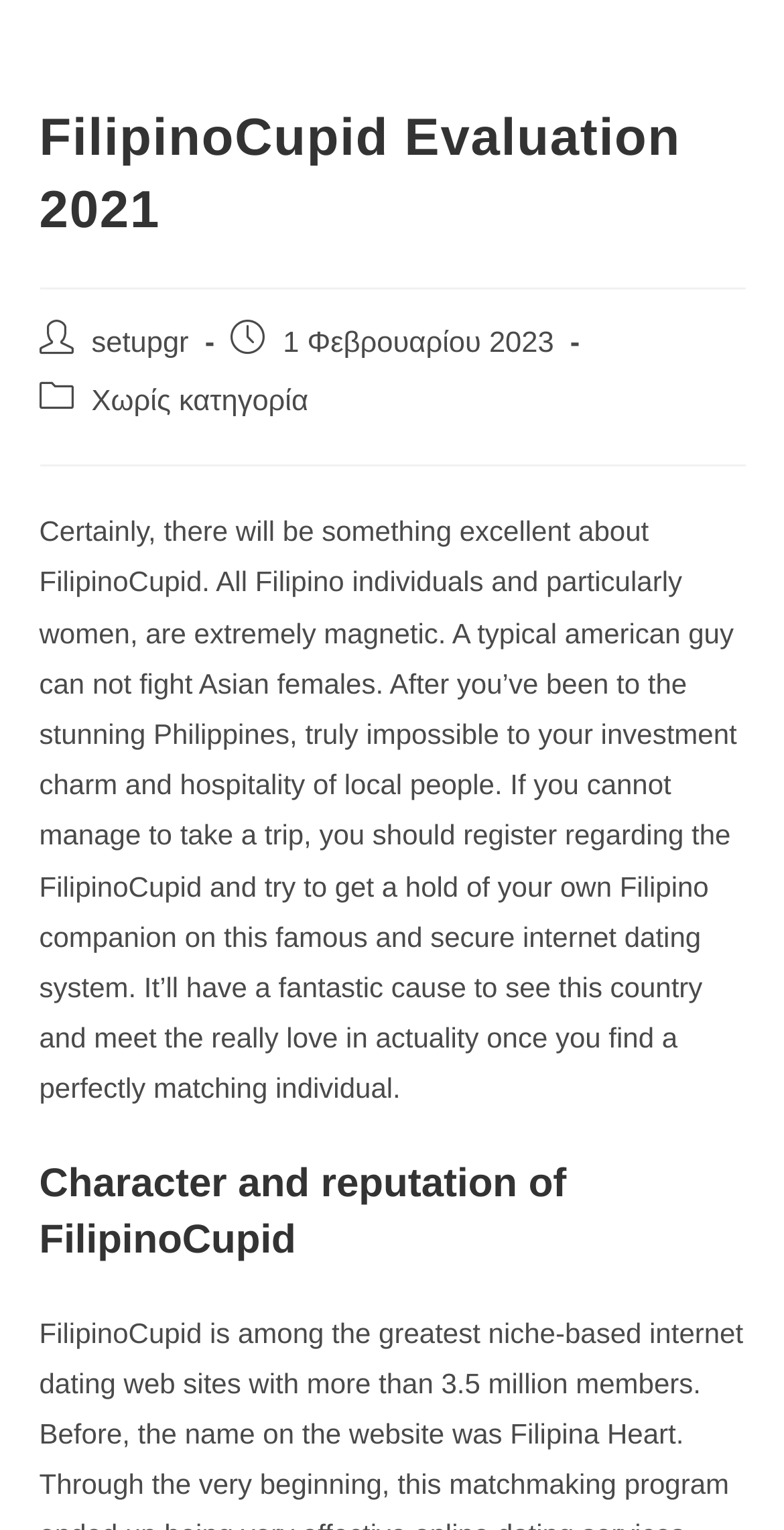Please reply with a single word or brief phrase to the question: 
What is the main topic of the post?

FilipinoCupid